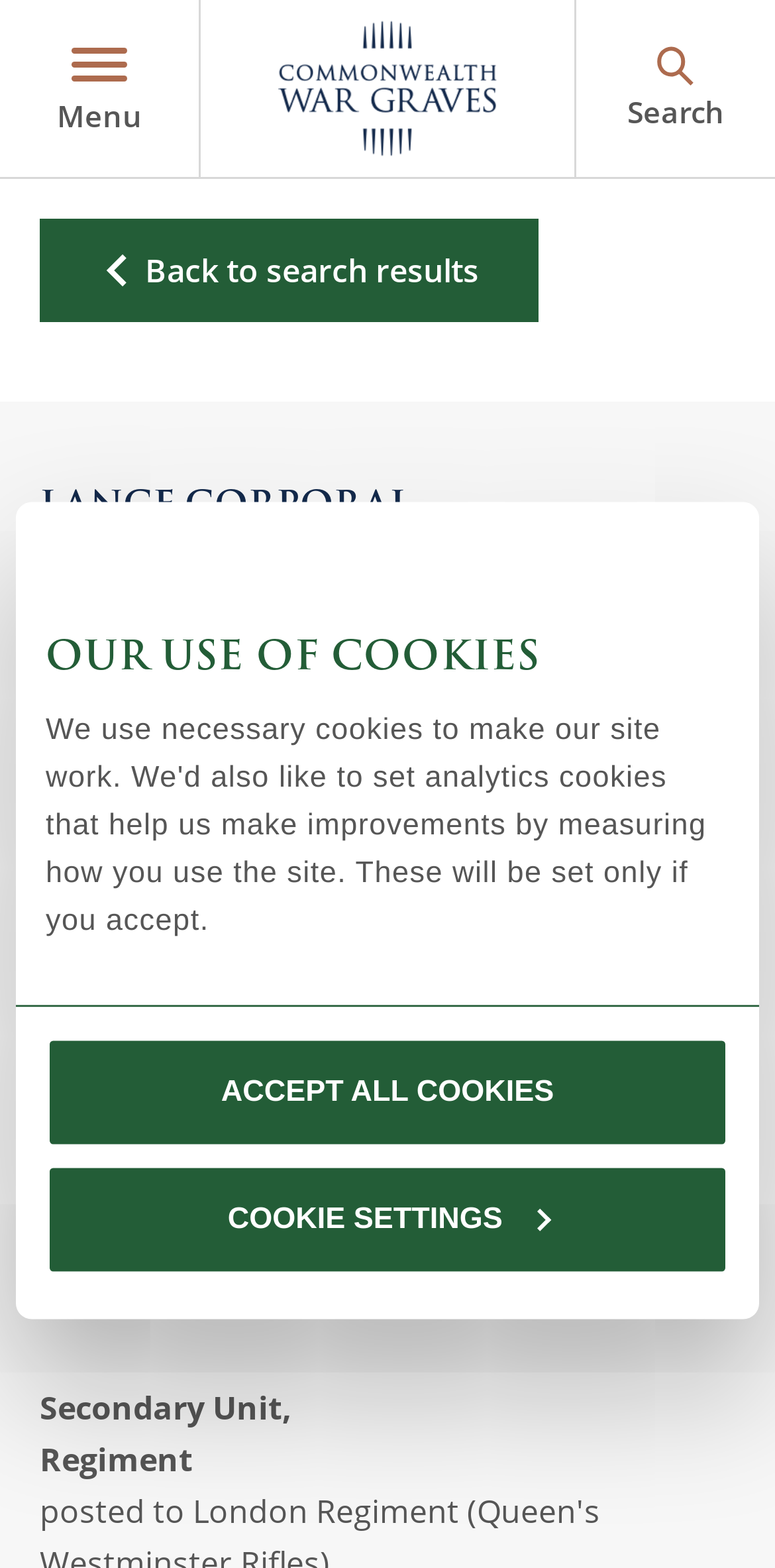Identify the bounding box coordinates of the area that should be clicked in order to complete the given instruction: "Read CD Reviews". The bounding box coordinates should be four float numbers between 0 and 1, i.e., [left, top, right, bottom].

None